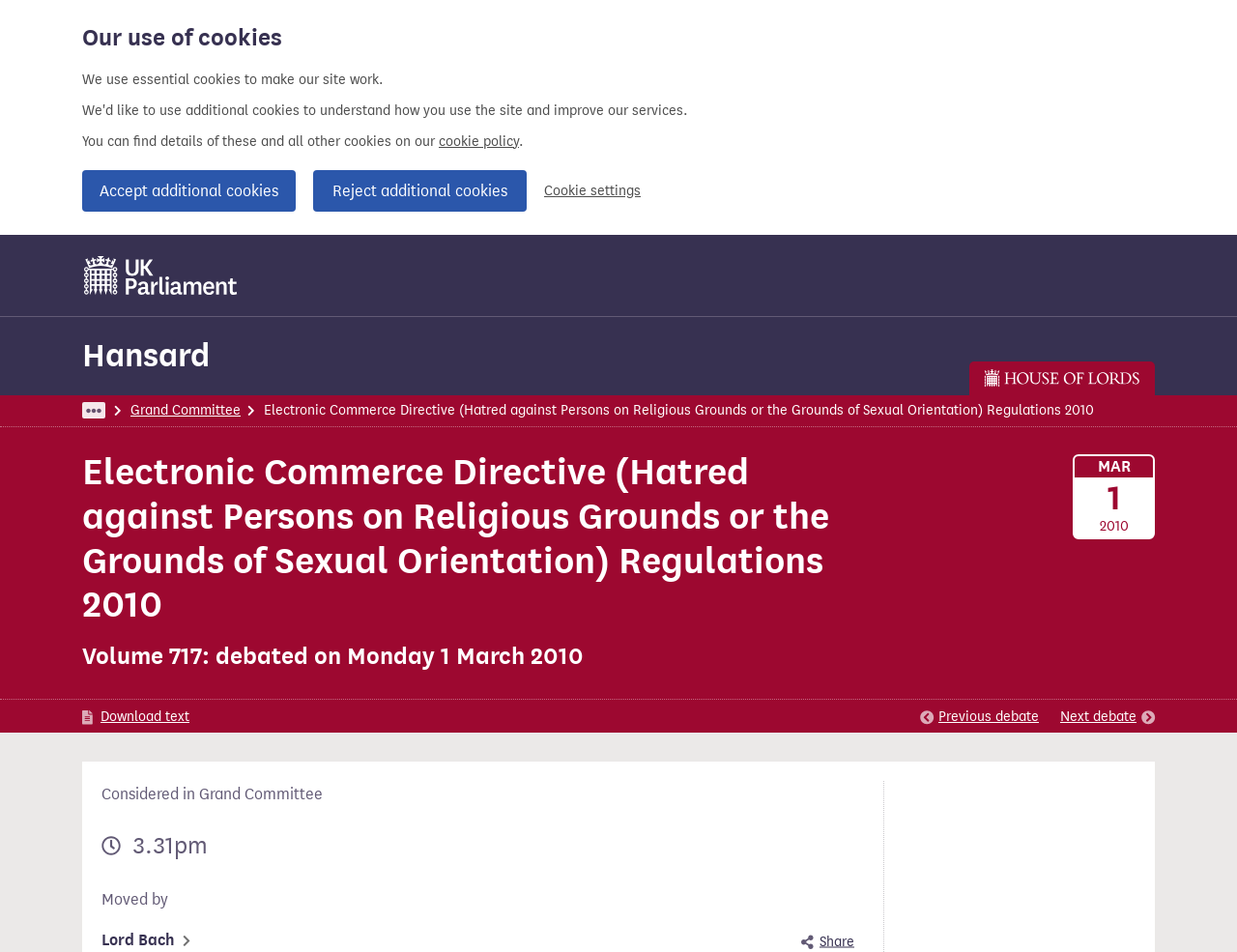With reference to the image, please provide a detailed answer to the following question: What is the time of the debate?

I found this answer by examining the time element '3.31pm' located below the 'Considered in Grand Committee' text, which suggests that the debate started at this time.